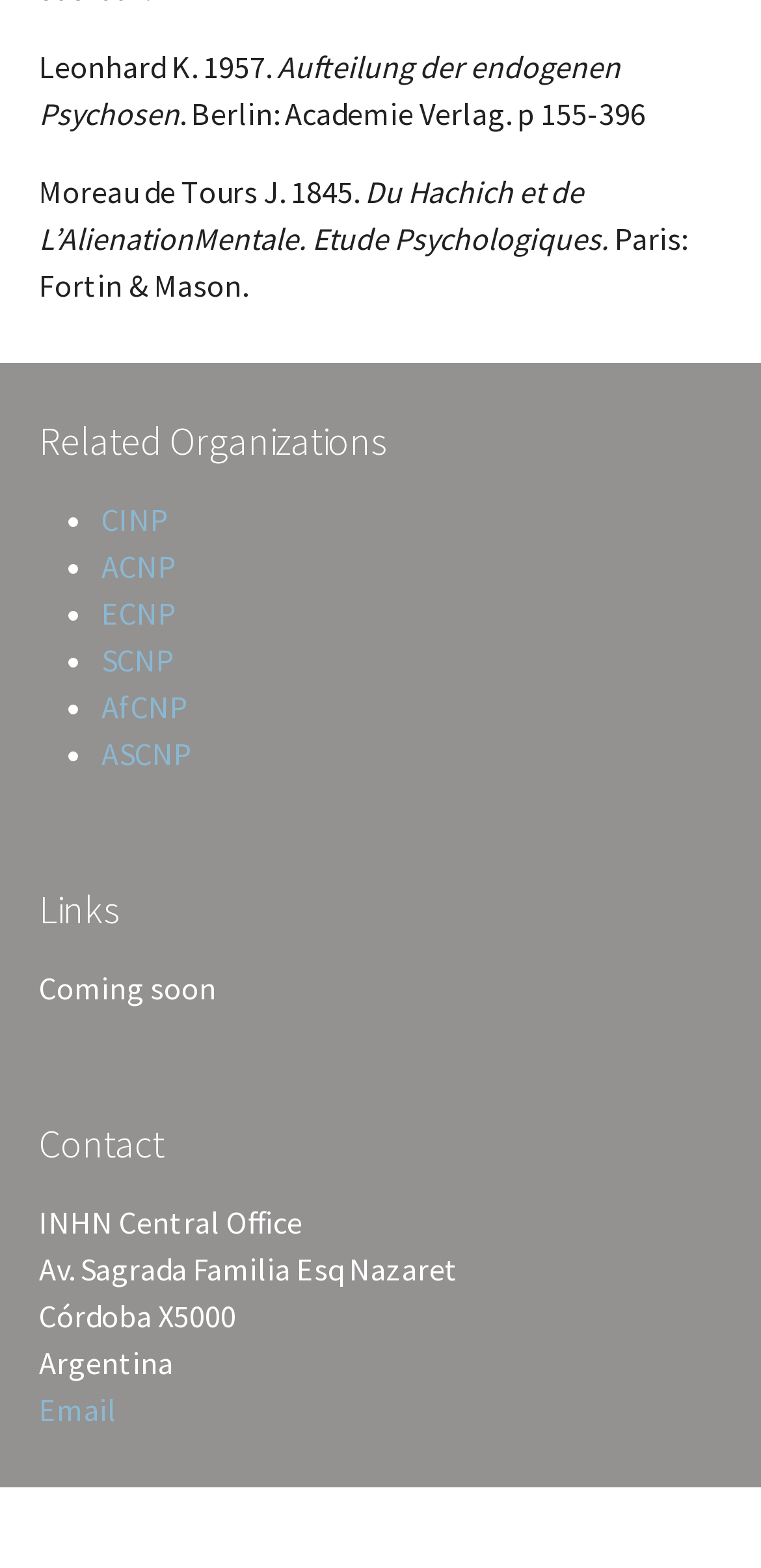What is the title of the first book?
Answer the question in as much detail as possible.

The first book mentioned on the webpage has the title 'Aufteilung der endogenen Psychosen' which is written by Leonhard K. in 1957 and published by Academie Verlag in Berlin.